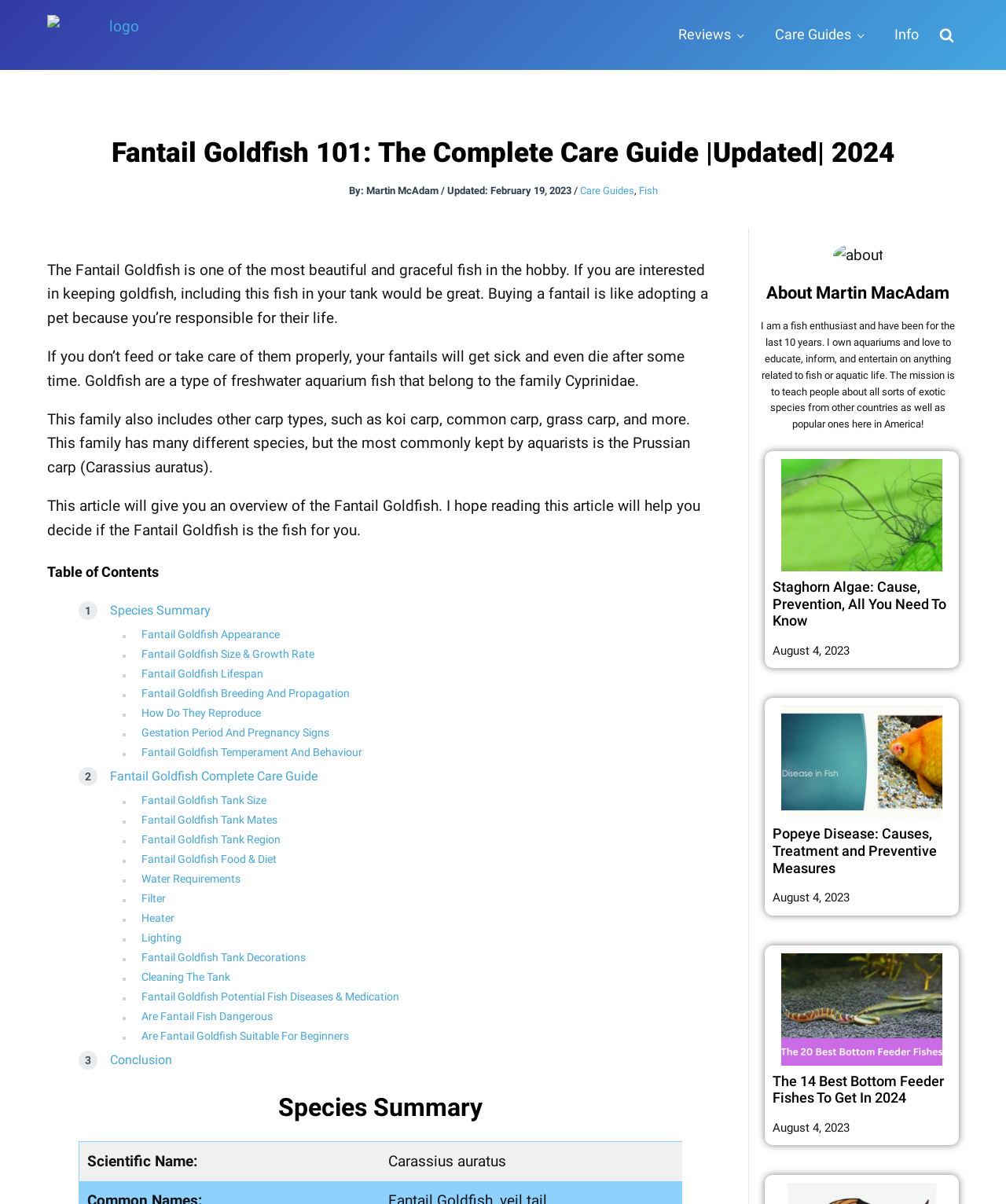Please determine the bounding box coordinates of the area that needs to be clicked to complete this task: 'Check the article about Staghorn Algae'. The coordinates must be four float numbers between 0 and 1, formatted as [left, top, right, bottom].

[0.768, 0.48, 0.945, 0.523]